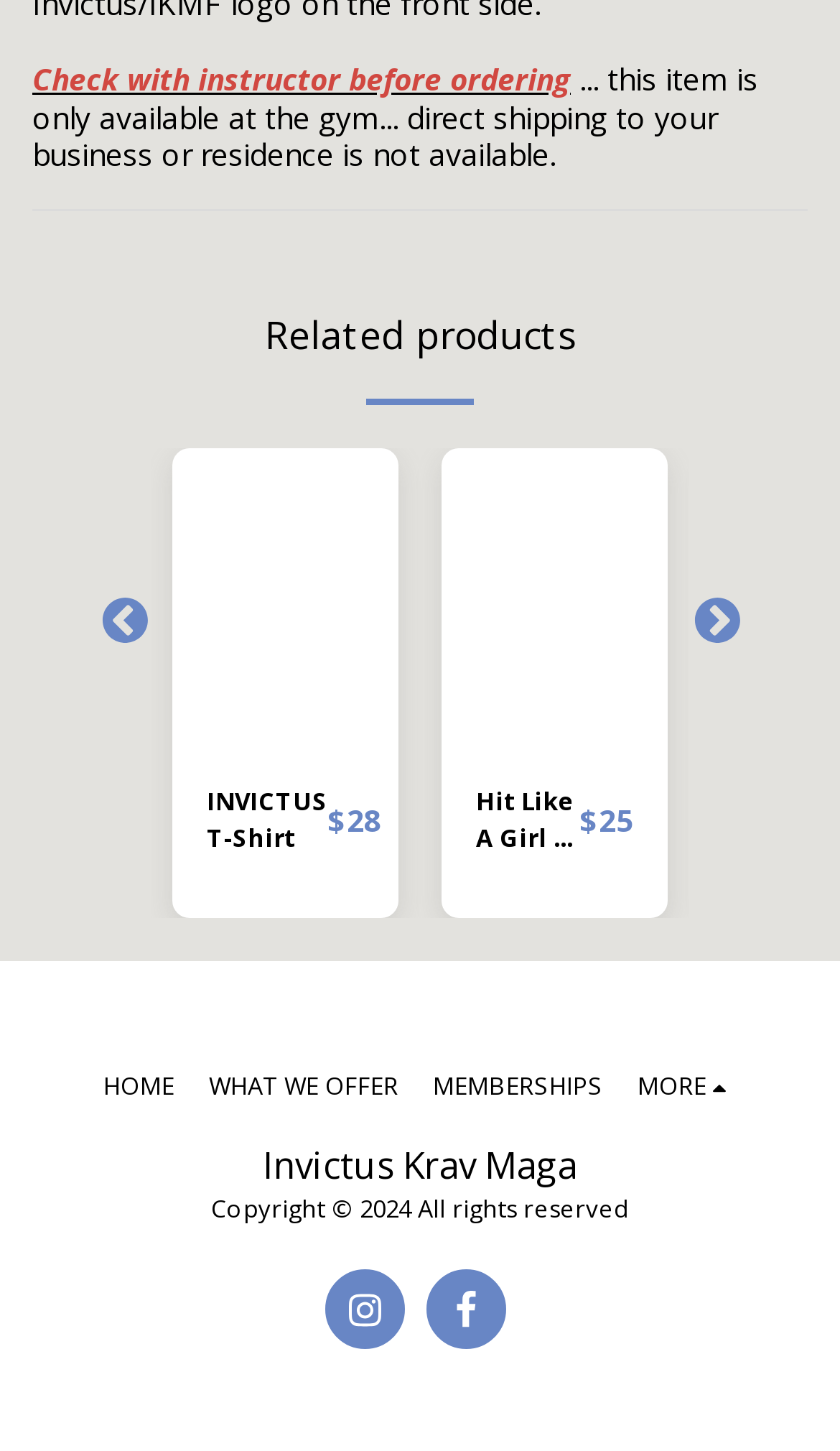Predict the bounding box coordinates of the area that should be clicked to accomplish the following instruction: "Check MEMBERSHIPS". The bounding box coordinates should consist of four float numbers between 0 and 1, i.e., [left, top, right, bottom].

[0.515, 0.734, 0.718, 0.763]